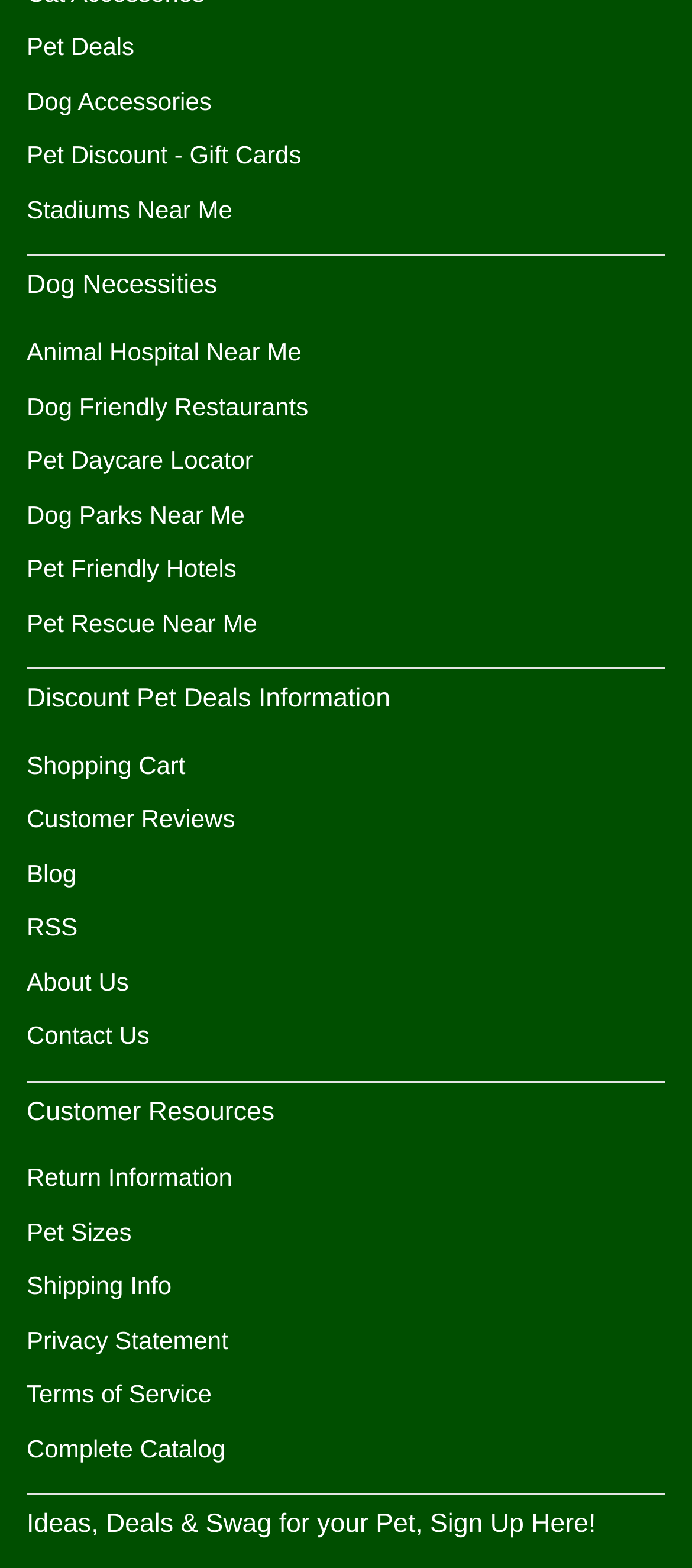Please specify the bounding box coordinates of the clickable region necessary for completing the following instruction: "Find dog friendly restaurants". The coordinates must consist of four float numbers between 0 and 1, i.e., [left, top, right, bottom].

[0.038, 0.25, 0.446, 0.268]